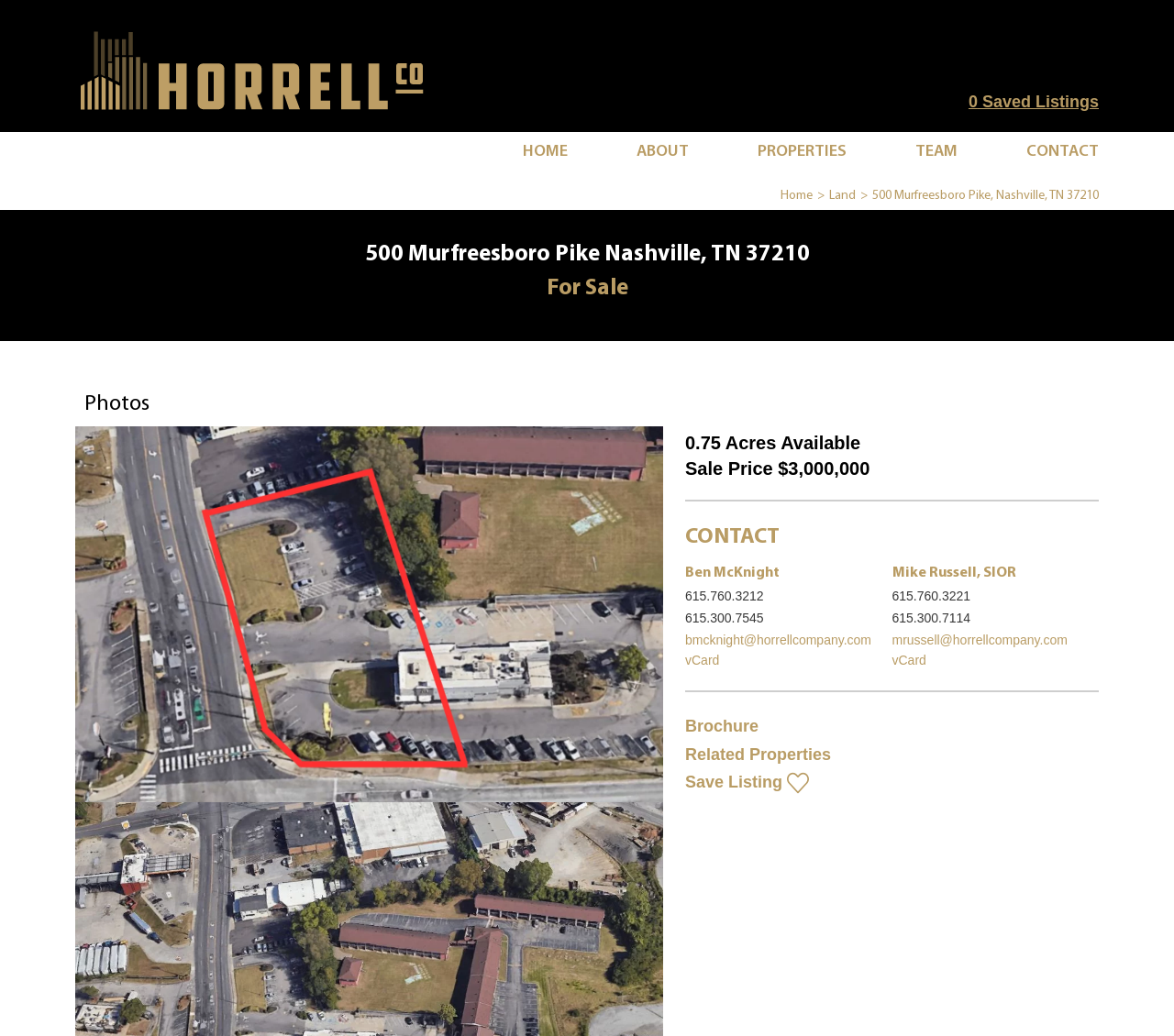Determine the bounding box coordinates for the area that should be clicked to carry out the following instruction: "Download the 'Brochure'".

[0.584, 0.691, 0.936, 0.713]